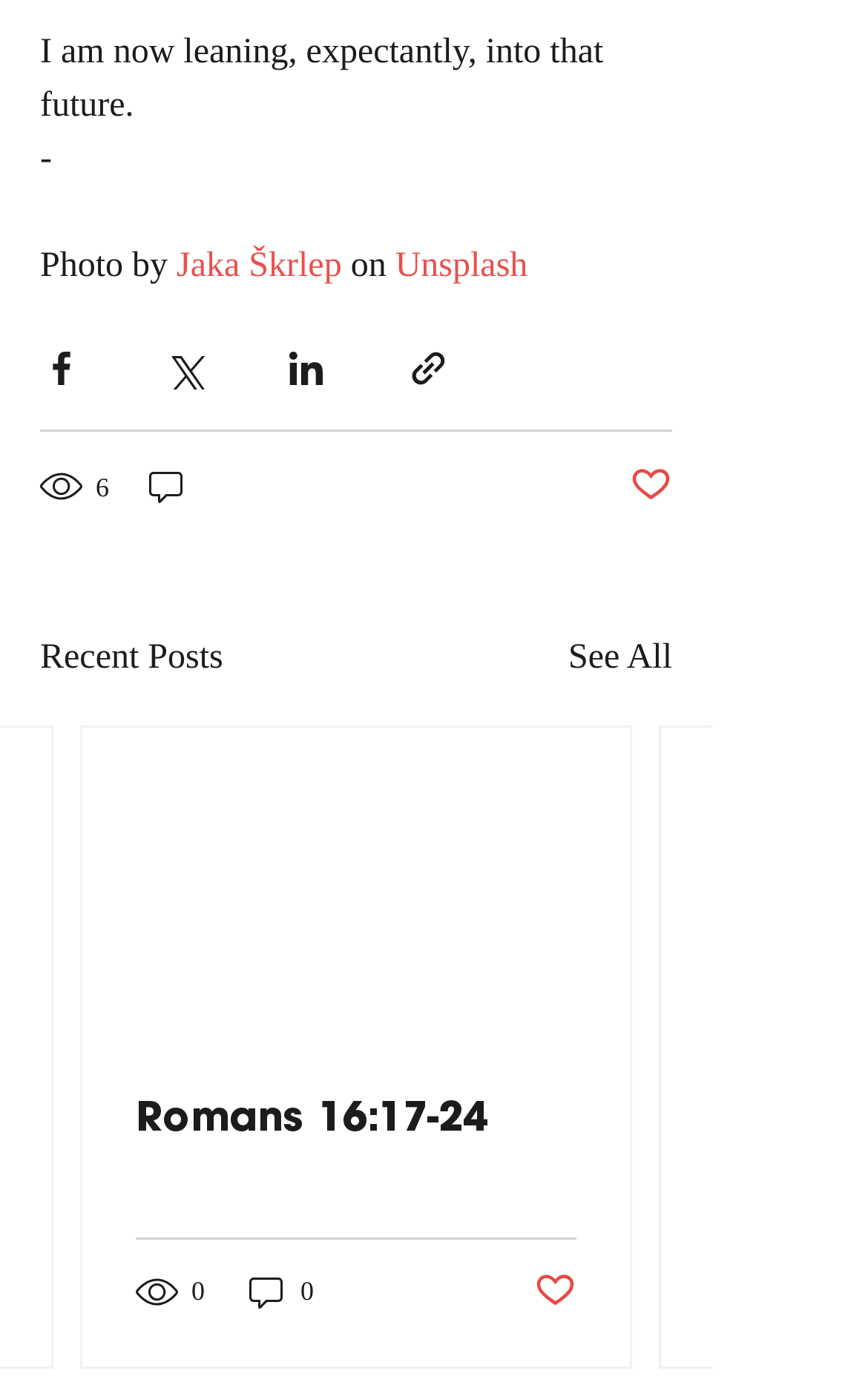Using the details from the image, please elaborate on the following question: What is the author of the photo?

The author of the photo is mentioned in the text 'Photo by Jaka Škrlep' which is located above the social media sharing buttons.